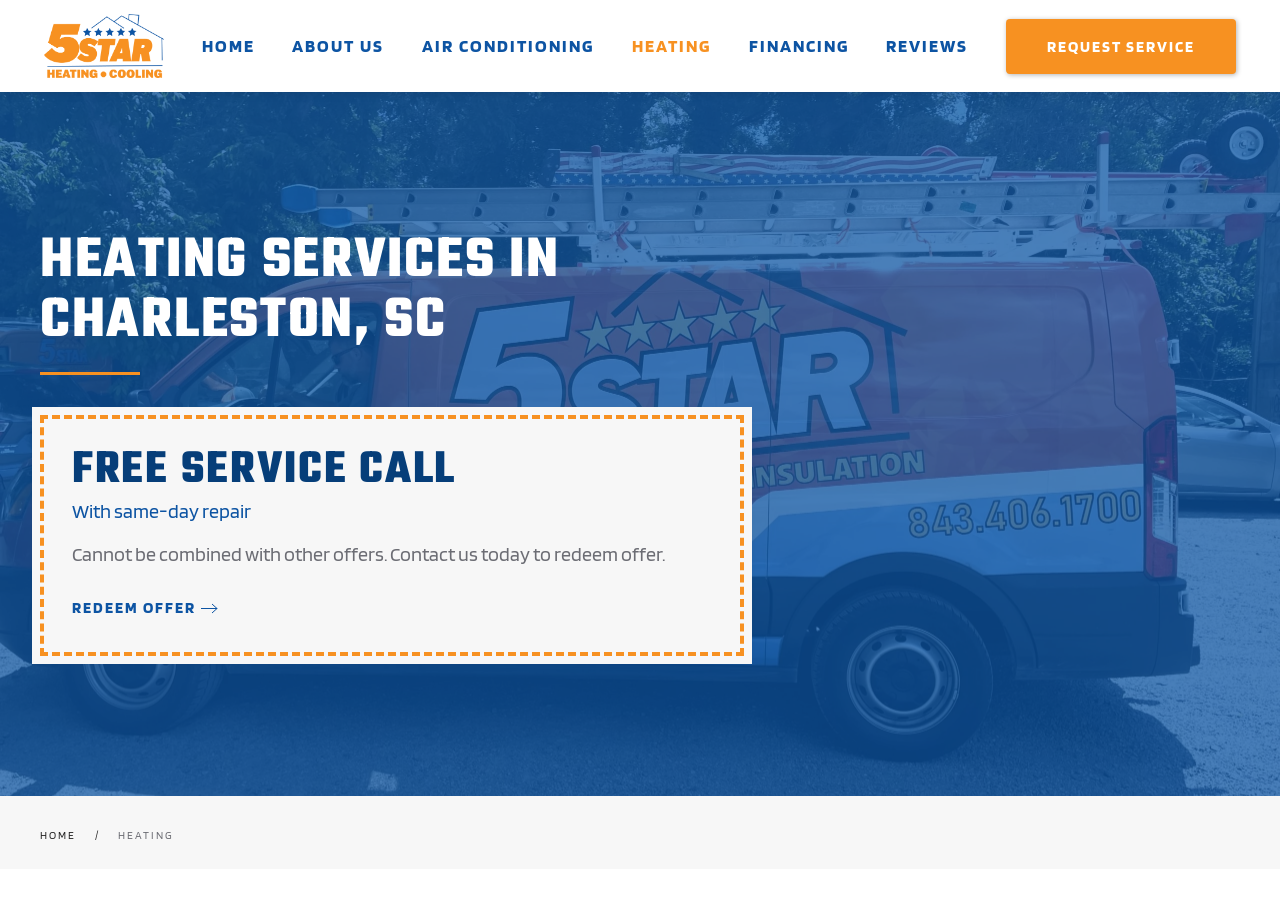Find the bounding box coordinates of the clickable element required to execute the following instruction: "Redeem offer". Provide the coordinates as four float numbers between 0 and 1, i.e., [left, top, right, bottom].

[0.056, 0.646, 0.174, 0.681]